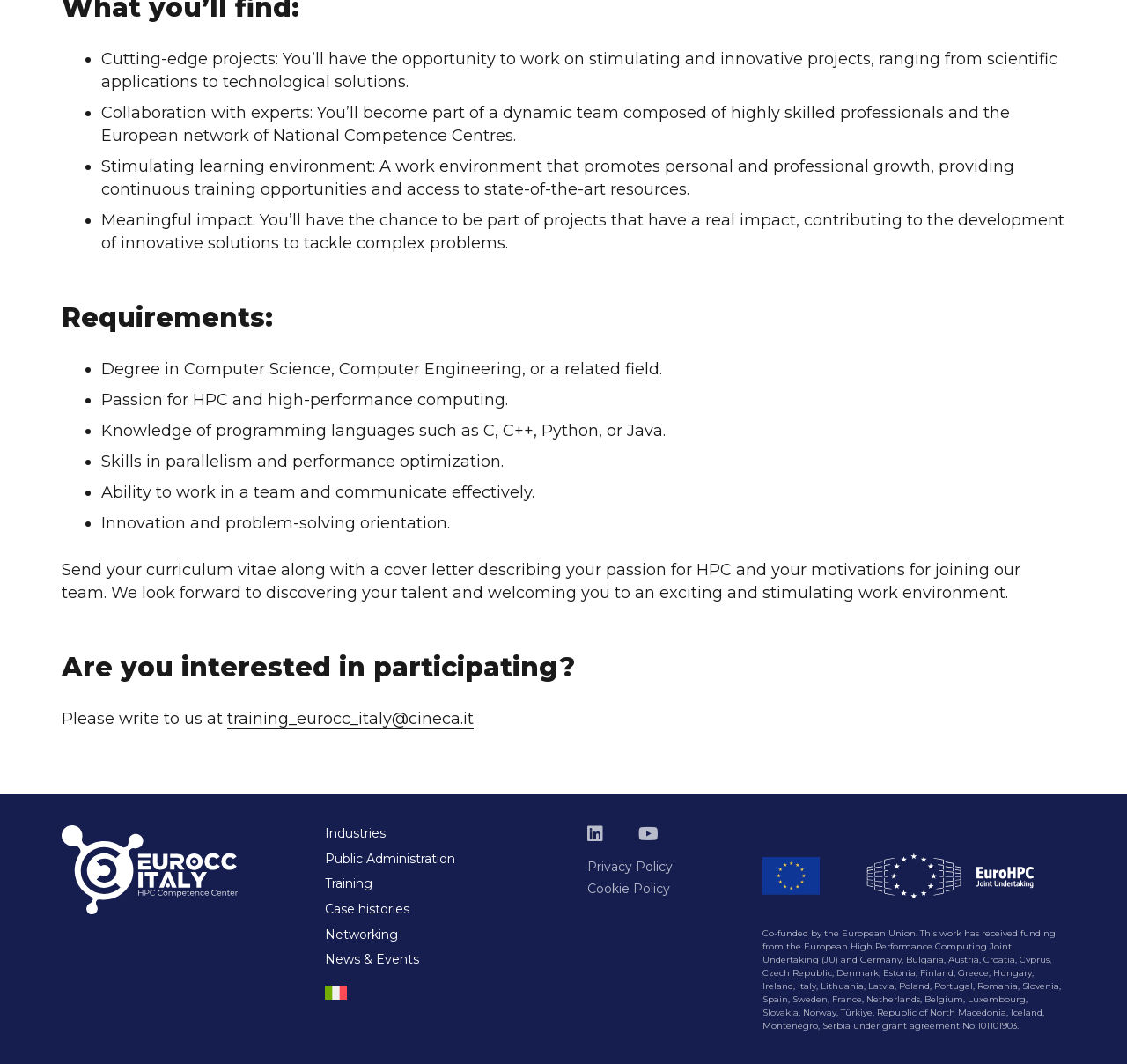Please locate the bounding box coordinates of the element that should be clicked to achieve the given instruction: "Learn more about industries".

[0.288, 0.776, 0.342, 0.791]